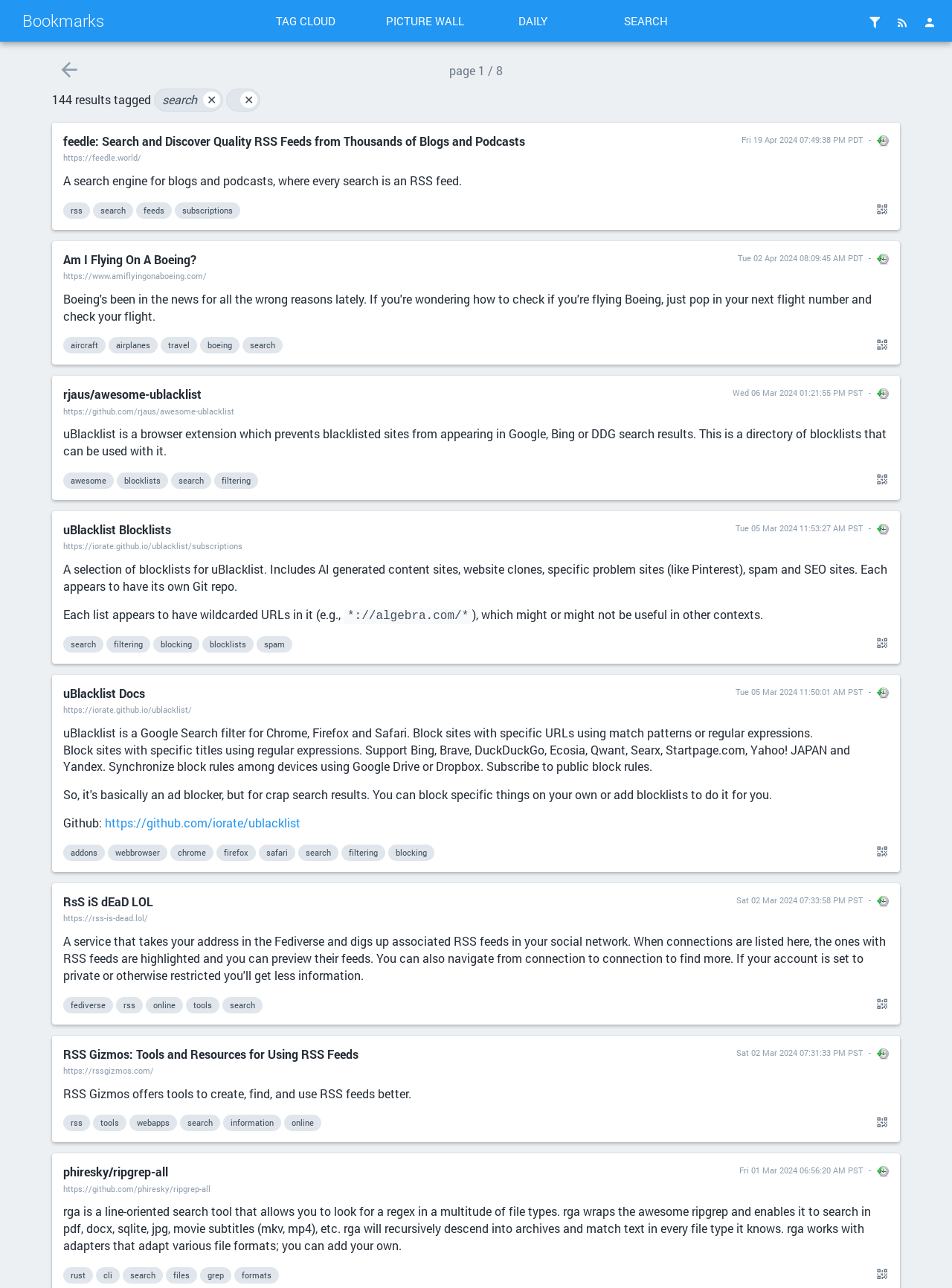Provide a thorough description of this webpage.

This webpage is a search results page with a focus on bookmarks. At the top, there are several links, including "Bookmarks", "TAG CLOUD", "PICTURE WALL", and "DAILY", which are aligned horizontally. To the right of these links, there are three buttons with icons, including a search button and two other buttons with unclear icons.

Below these links and buttons, there is a section with a title "144 results tagged" and a link "search ✕" next to it. Underneath, there are several search results, each consisting of a link, a URL, and a description. The links are aligned to the left, while the URLs and descriptions are indented to the right.

Each search result has a permalink and an archive.org link, which are aligned to the right. Some search results also have a "Find links with the same tag" section, which contains several links with tags such as "rss", "search", "feeds", and "subscriptions". These links are aligned horizontally.

There are a total of eight search results, each with a unique title, URL, and description. The titles include "Feedle: Search and Discover Quality RSS Feeds from Thousands of Blogs and Podcasts", "Am I Flying On A Boeing?", "rjaus/awesome-ublacklist", and "uBlacklist Blocklists". The descriptions provide a brief summary of each link, including information about search engines, blogs, podcasts, and blocklists.

At the bottom of the page, there are several "Find links with the same tag" sections, each with multiple links and tags. These sections are aligned to the left and are separated from the search results above.